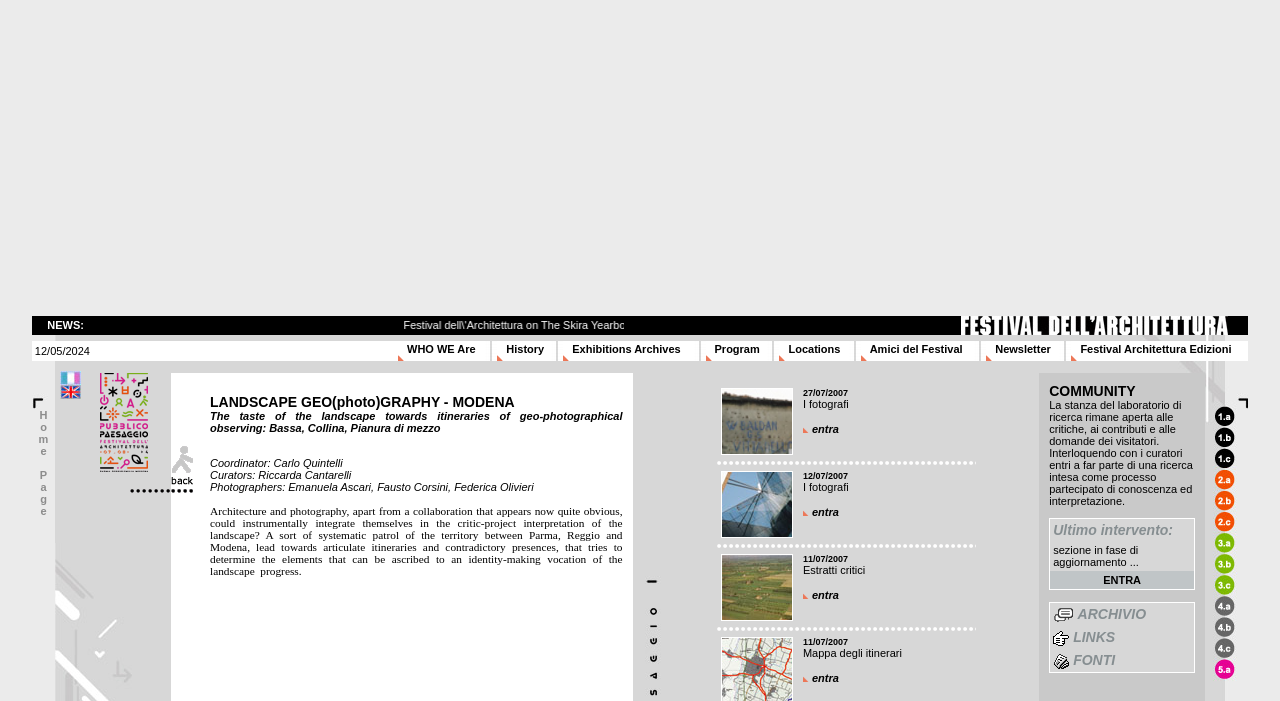Answer the question in a single word or phrase:
How many images are there in the menu?

12